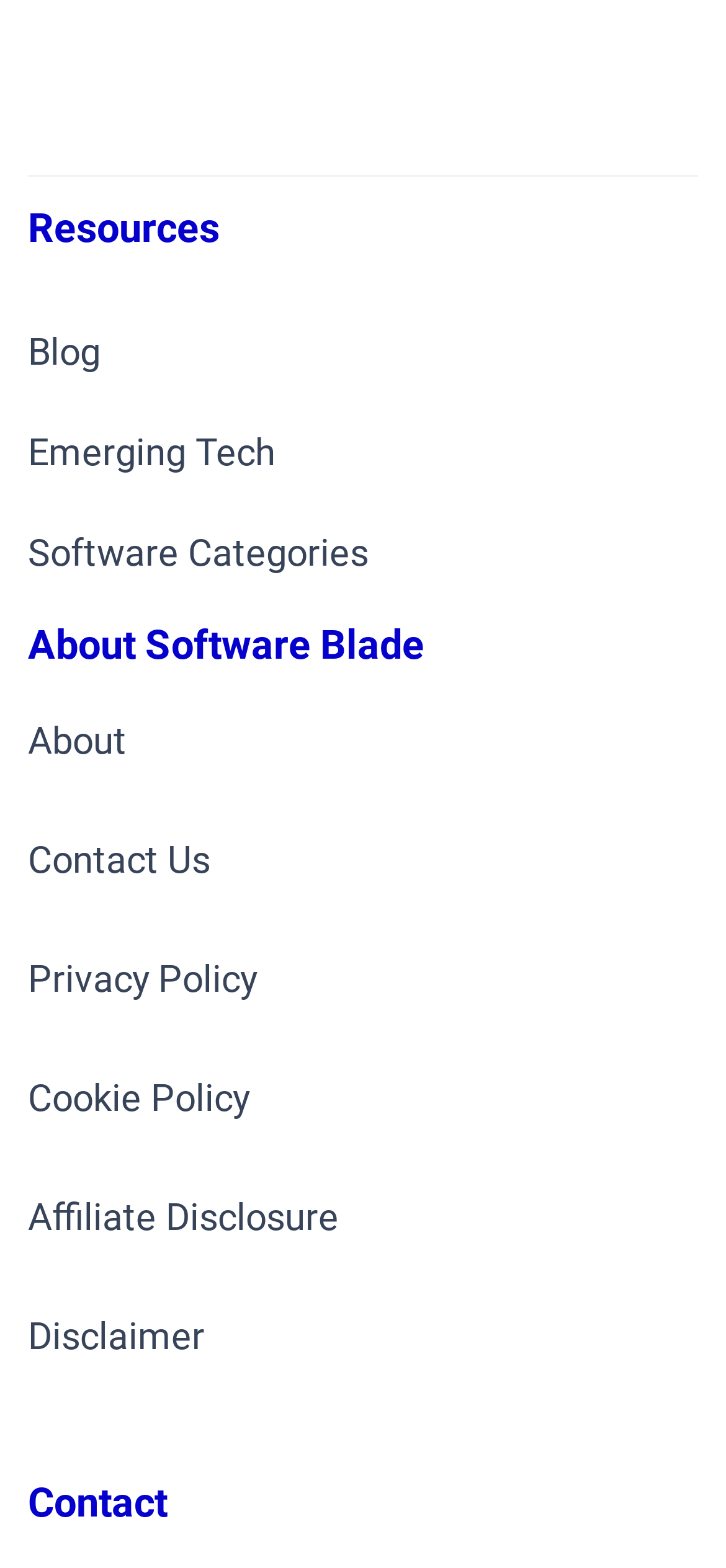Show the bounding box coordinates of the region that should be clicked to follow the instruction: "View blog posts."

[0.038, 0.205, 0.138, 0.245]